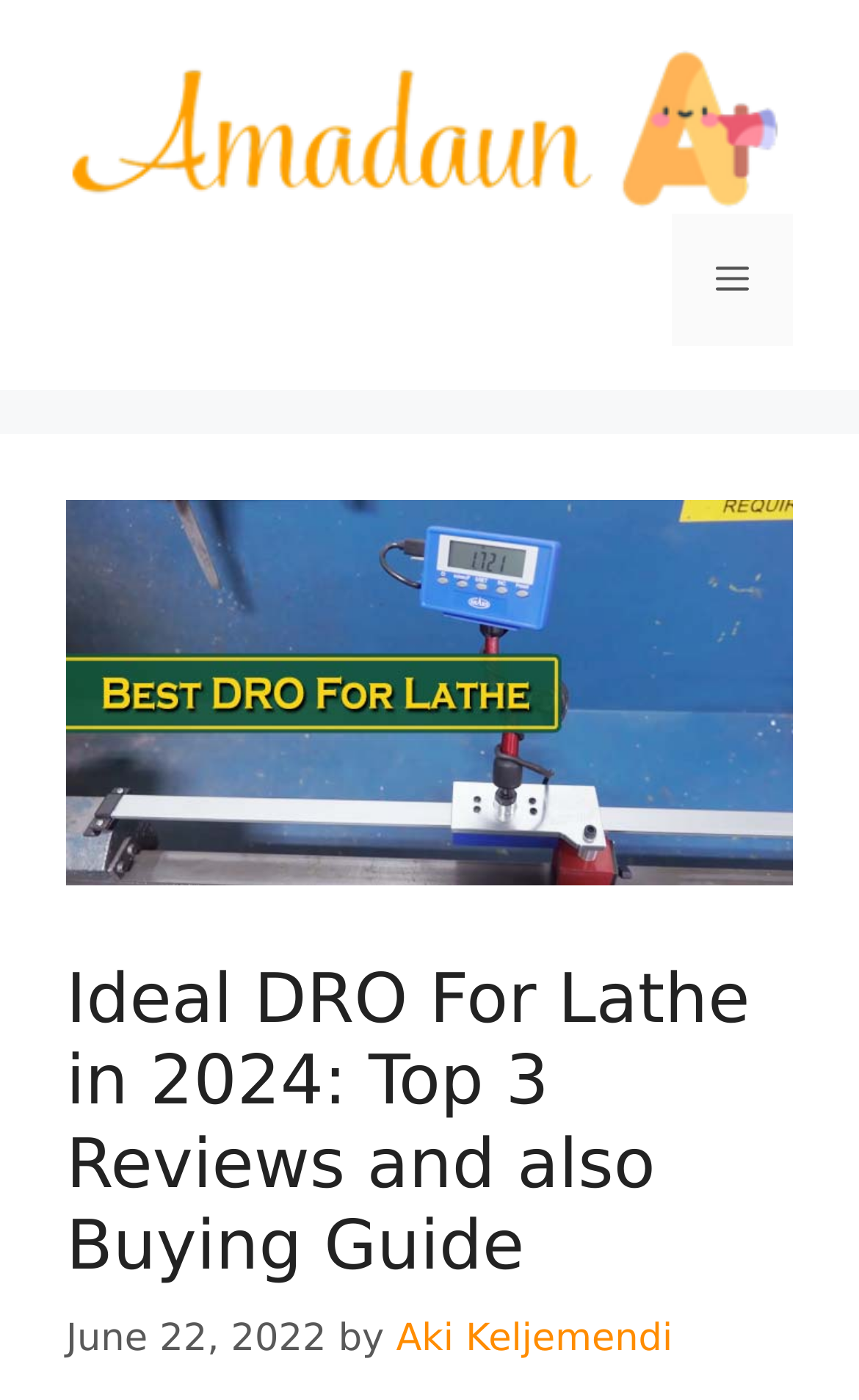Using the provided description Menu, find the bounding box coordinates for the UI element. Provide the coordinates in (top-left x, top-left y, bottom-right x, bottom-right y) format, ensuring all values are between 0 and 1.

[0.782, 0.153, 0.923, 0.247]